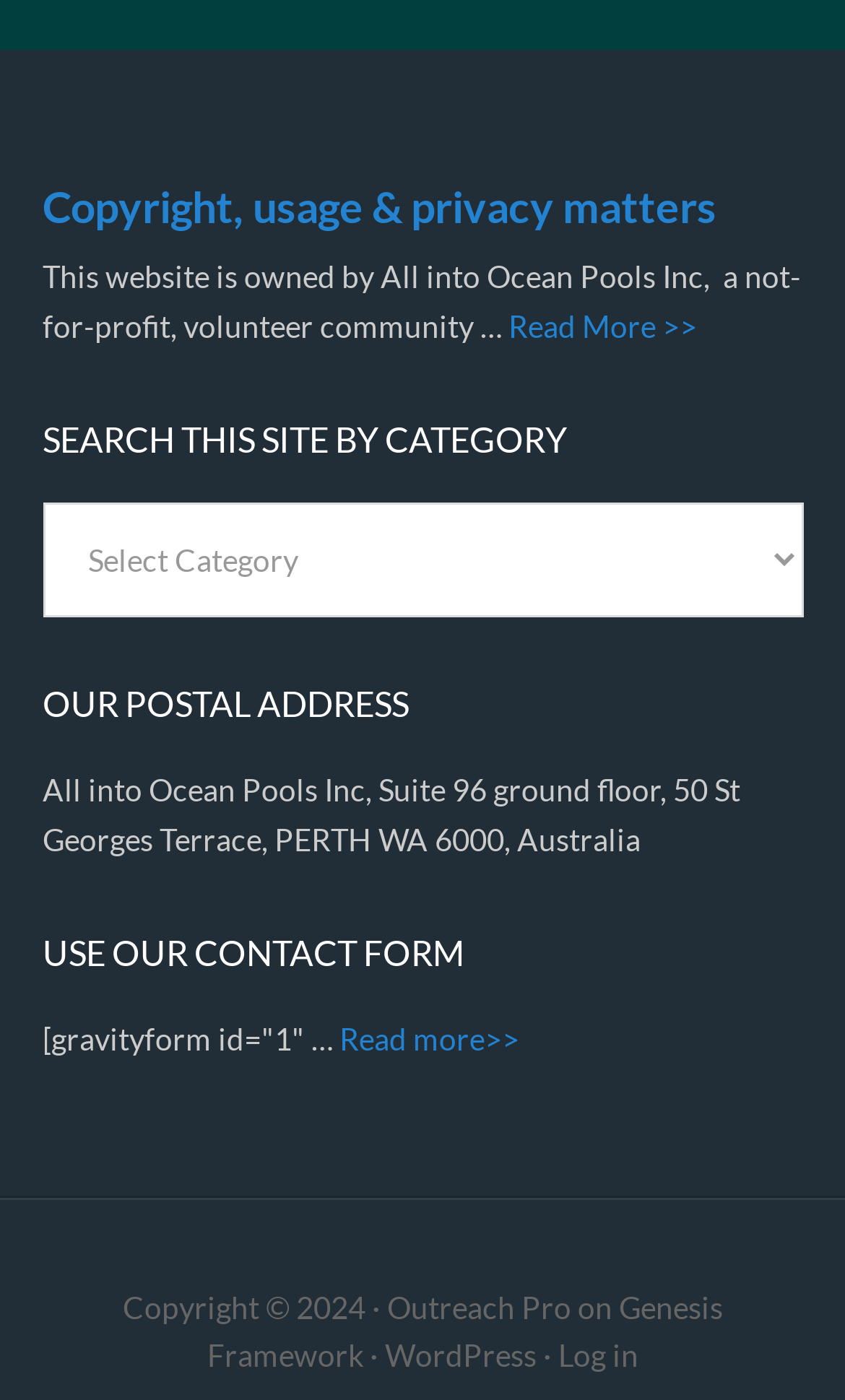Please locate the bounding box coordinates of the element's region that needs to be clicked to follow the instruction: "Search this site by category". The bounding box coordinates should be provided as four float numbers between 0 and 1, i.e., [left, top, right, bottom].

[0.05, 0.359, 0.95, 0.441]